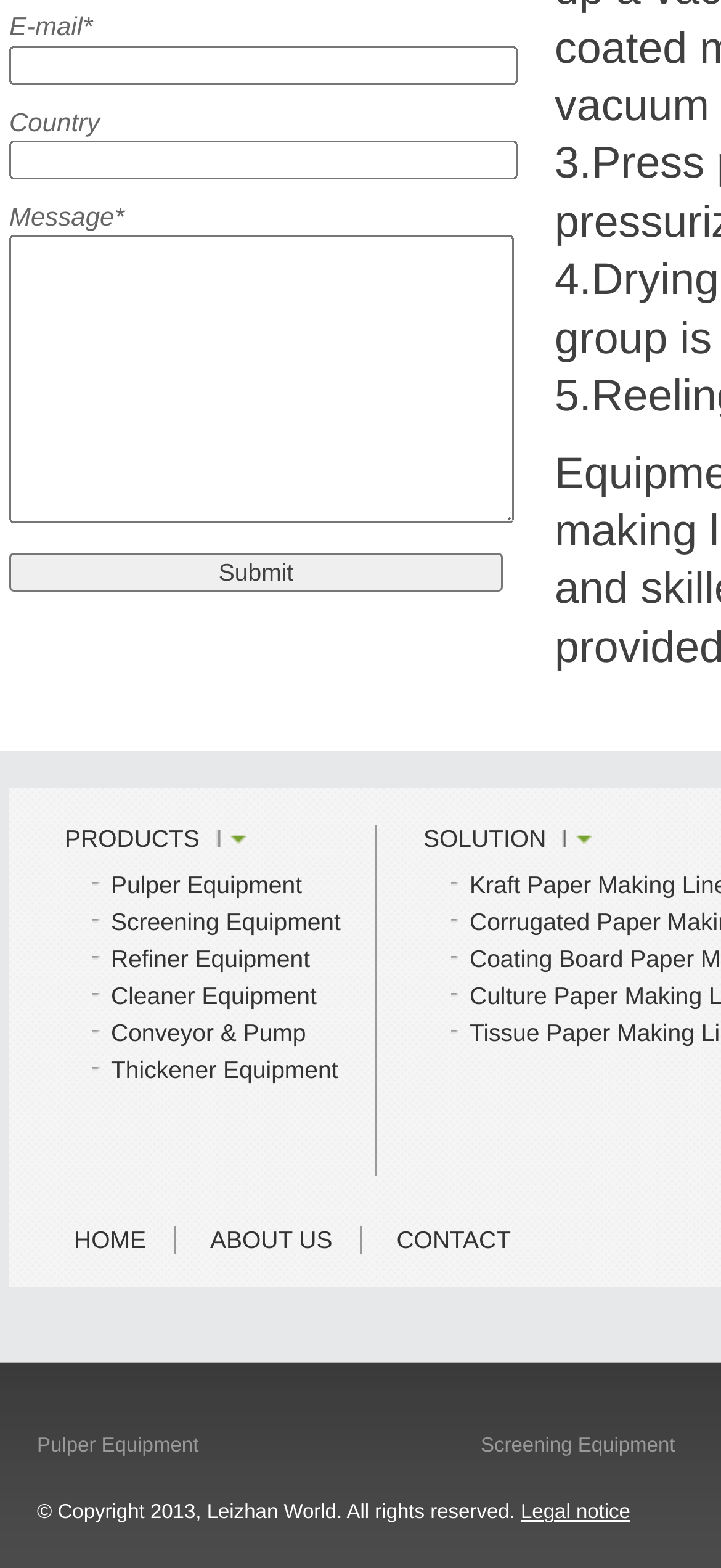Please provide the bounding box coordinates for the UI element as described: "Conveyor & Pump". The coordinates must be four floats between 0 and 1, represented as [left, top, right, bottom].

[0.154, 0.65, 0.424, 0.668]